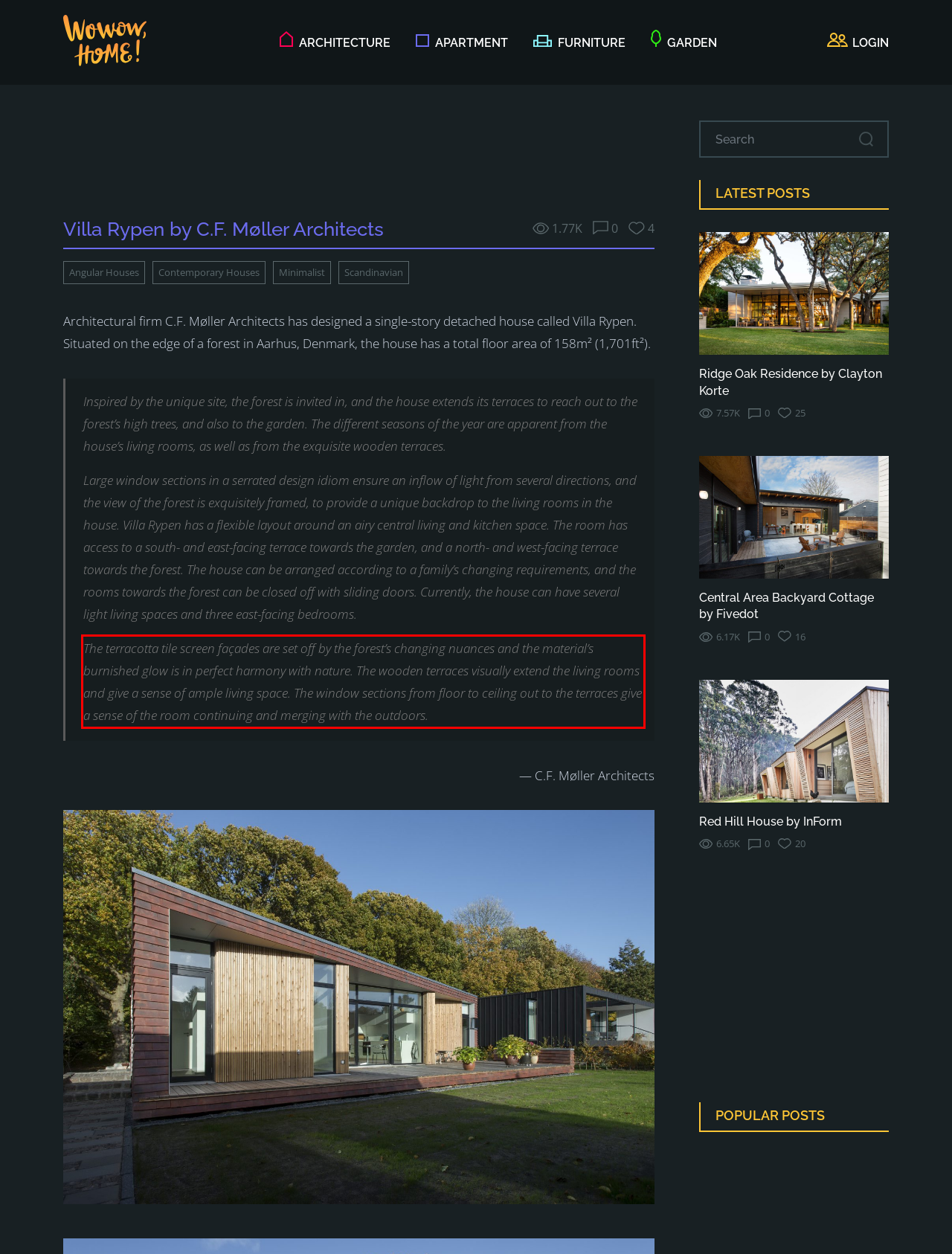Please identify and extract the text content from the UI element encased in a red bounding box on the provided webpage screenshot.

The terracotta tile screen façades are set off by the forest’s changing nuances and the material’s burnished glow is in perfect harmony with nature. The wooden terraces visually extend the living rooms and give a sense of ample living space. The window sections from floor to ceiling out to the terraces give a sense of the room continuing and merging with the outdoors.